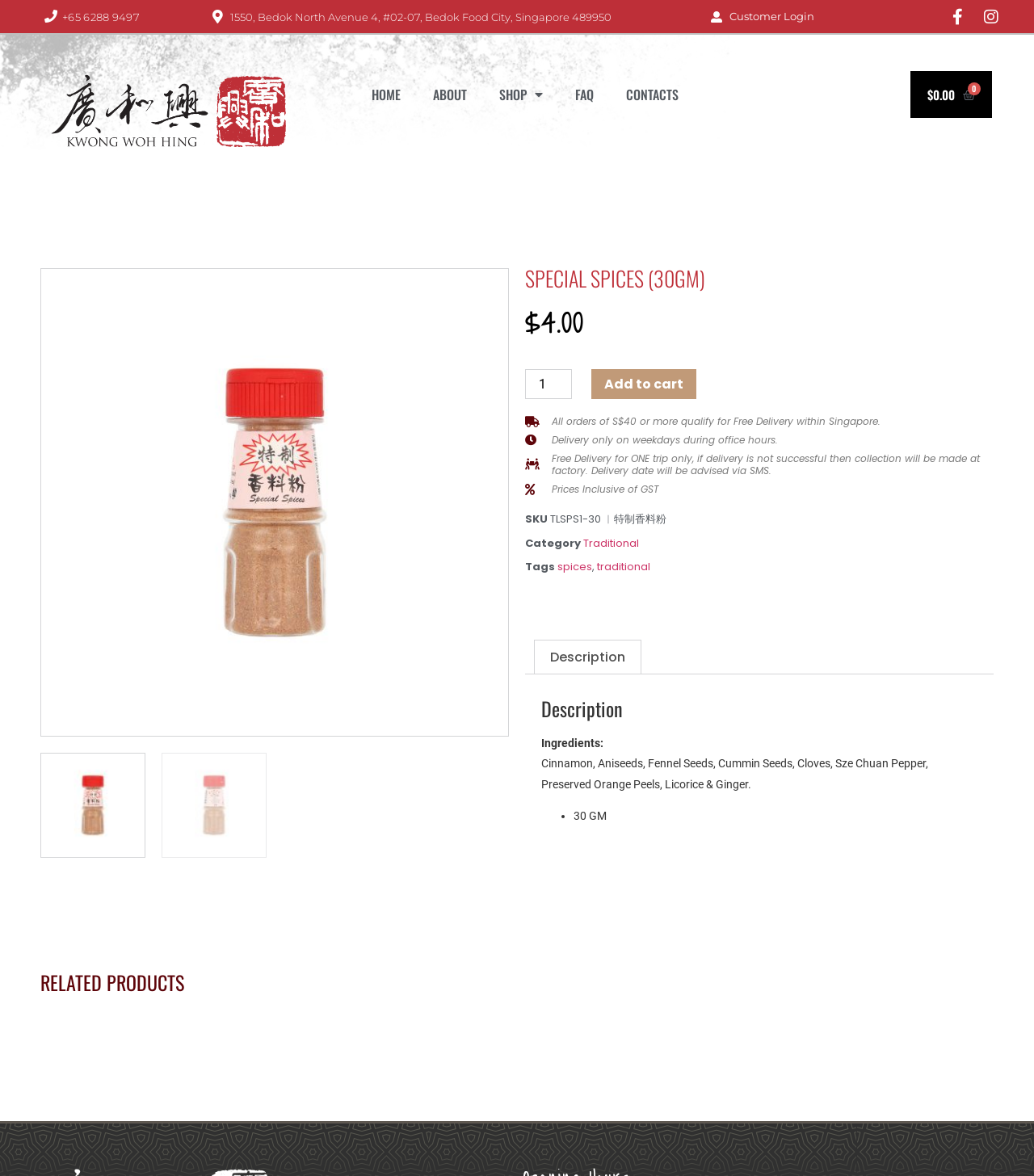Please identify the bounding box coordinates of the clickable area that will fulfill the following instruction: "Change the product quantity". The coordinates should be in the format of four float numbers between 0 and 1, i.e., [left, top, right, bottom].

[0.508, 0.314, 0.553, 0.34]